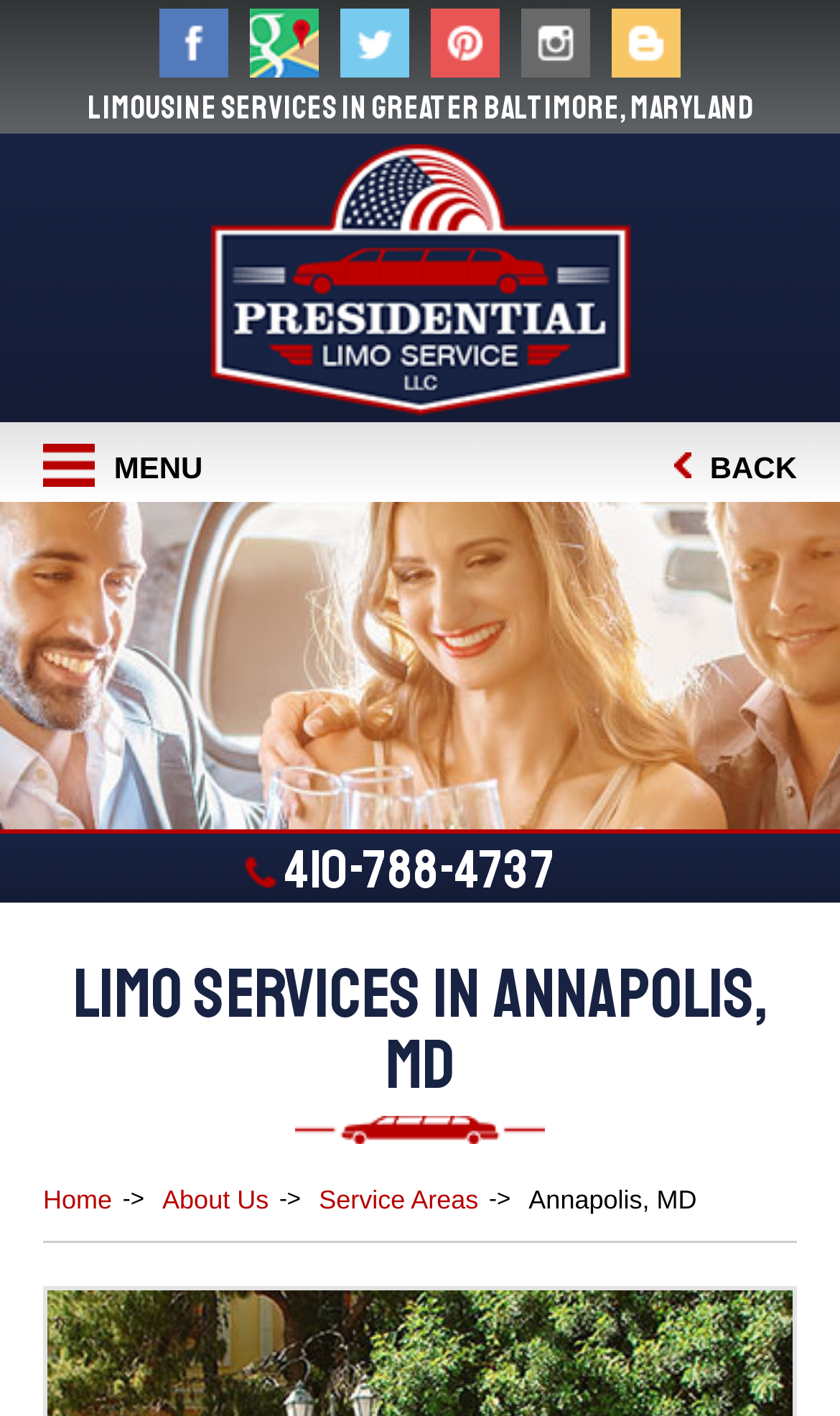Highlight the bounding box coordinates of the element you need to click to perform the following instruction: "Go to Home page."

[0.051, 0.837, 0.133, 0.858]